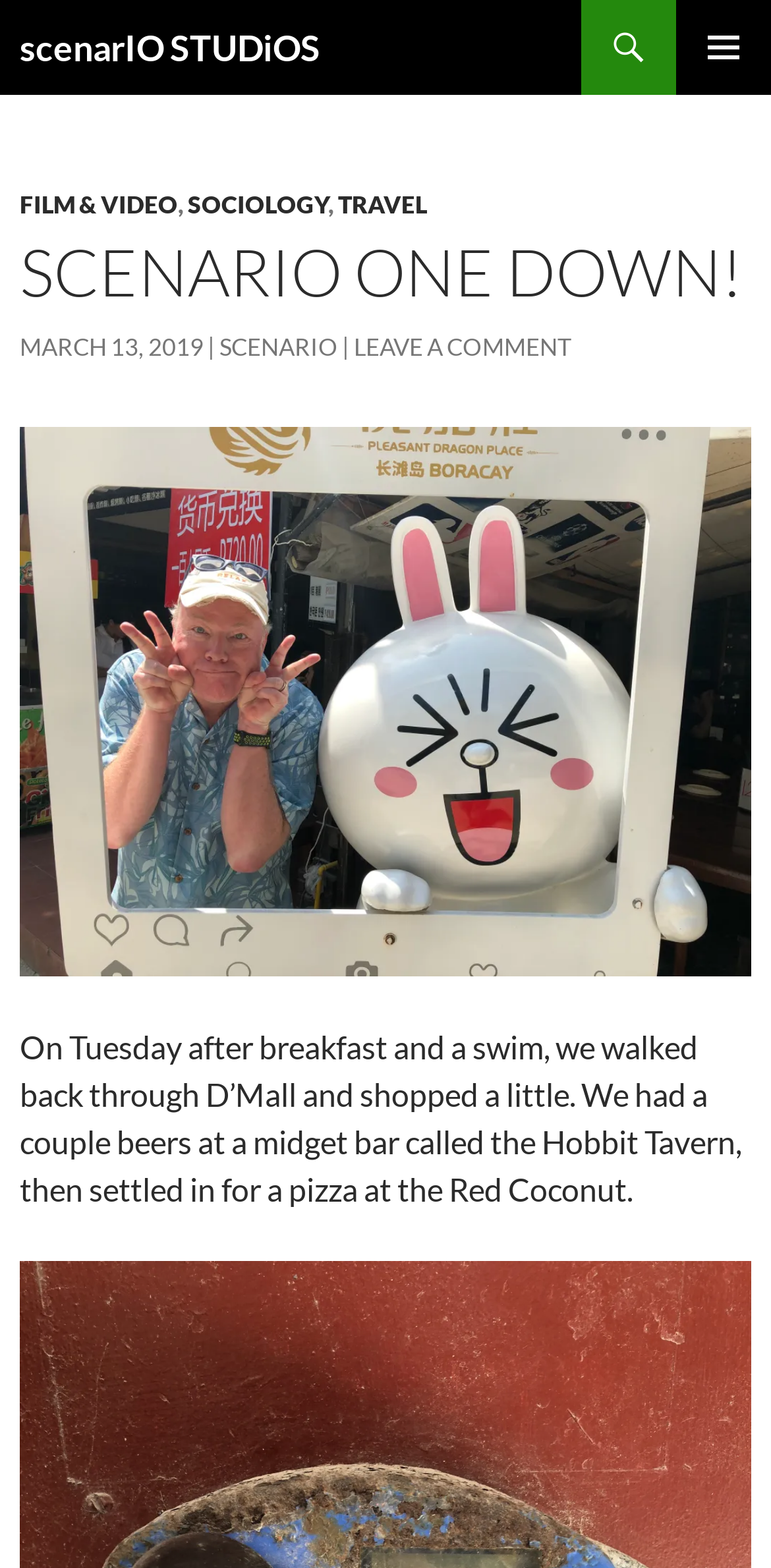What type of content is on this webpage?
Please provide an in-depth and detailed response to the question.

Based on the webpage structure and content, it appears to be a travel blog, as it contains a description of a personal experience, including activities and locations, and has a category link for 'TRAVEL'.